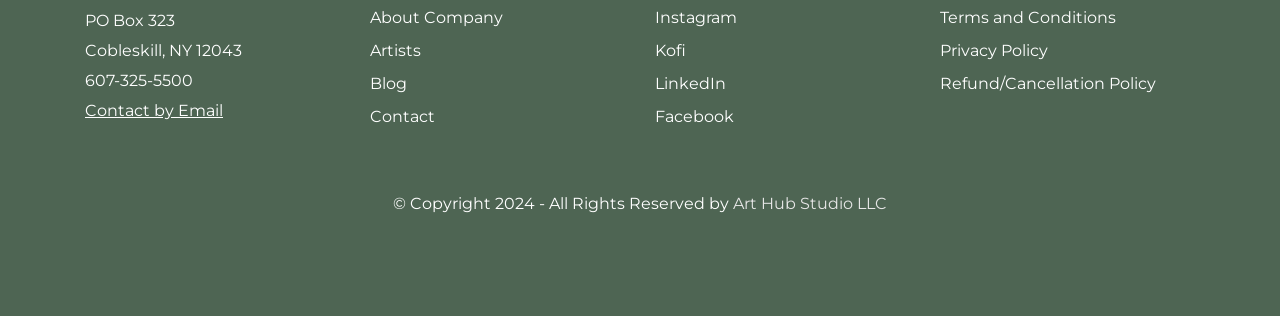Indicate the bounding box coordinates of the element that must be clicked to execute the instruction: "View company information". The coordinates should be given as four float numbers between 0 and 1, i.e., [left, top, right, bottom].

[0.289, 0.018, 0.488, 0.122]